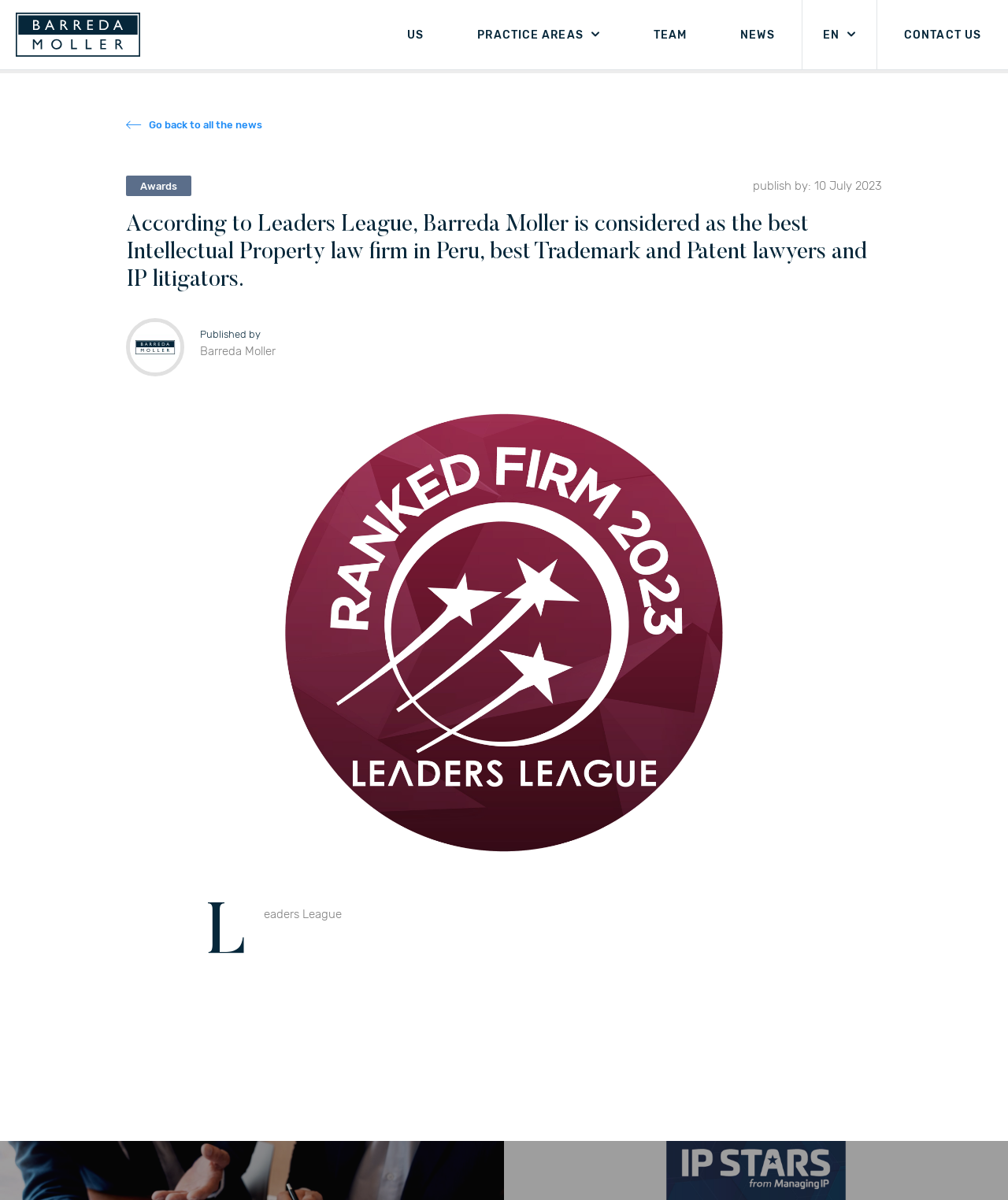Please provide a one-word or short phrase answer to the question:
What is the name of the law firm?

Barreda Moller